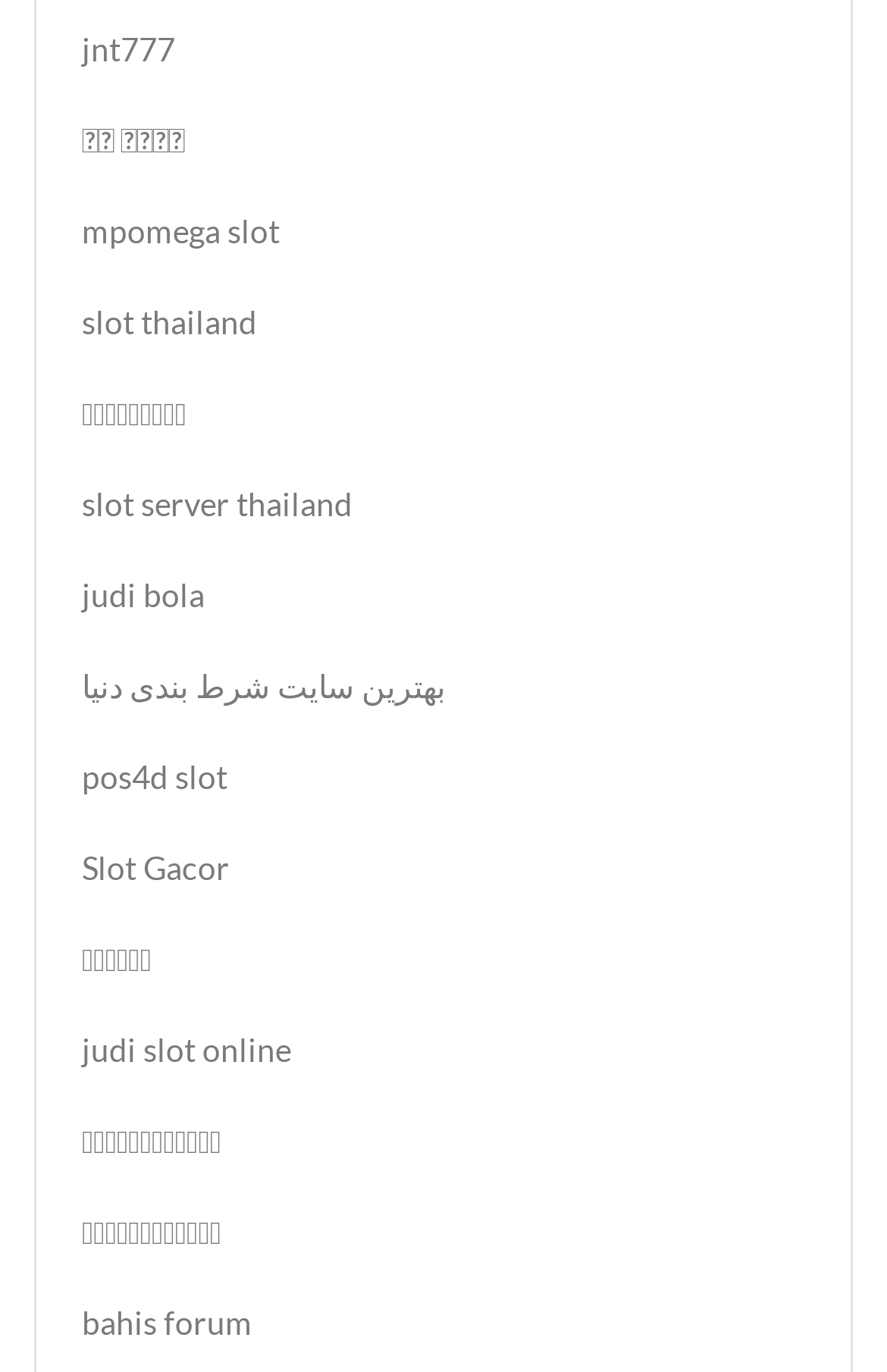Give a one-word or short phrase answer to this question: 
Is there a link with the text 'judi bola'?

Yes